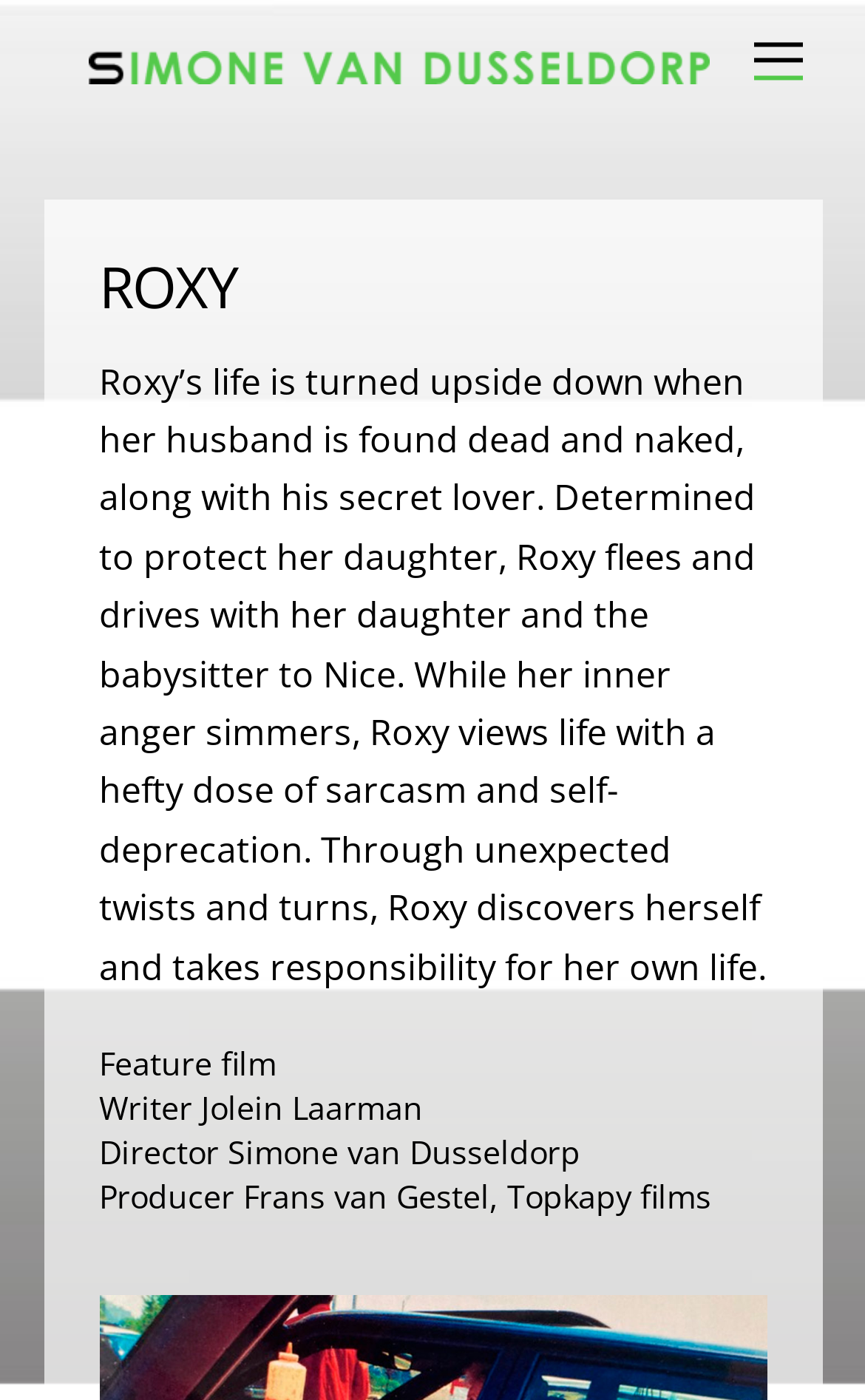Extract the bounding box coordinates for the HTML element that matches this description: "Menu". The coordinates should be four float numbers between 0 and 1, i.e., [left, top, right, bottom].

[0.847, 0.011, 0.95, 0.074]